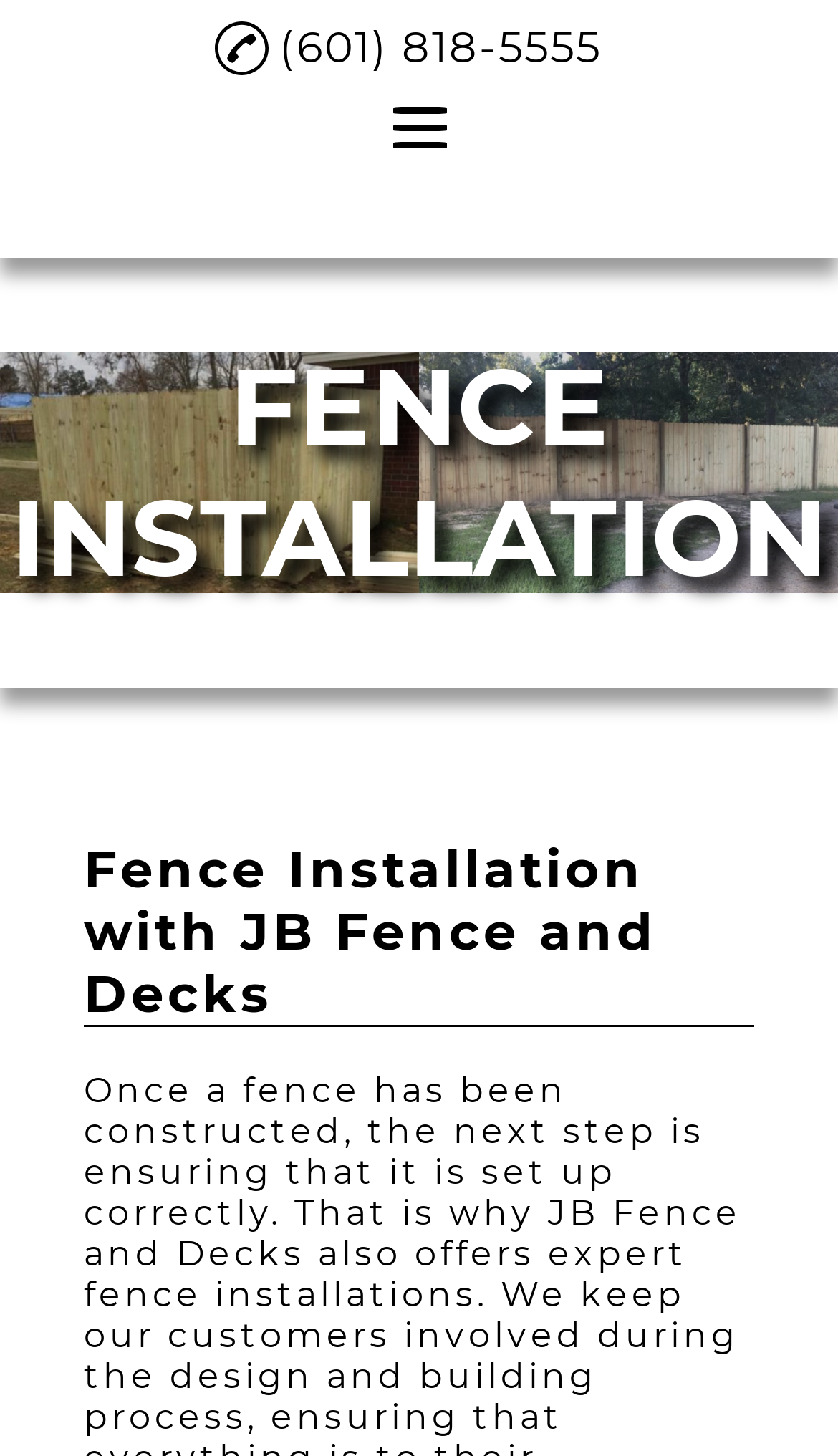What is the phone number of JB Fence and Decks?
Using the visual information, answer the question in a single word or phrase.

(601) 818-5555